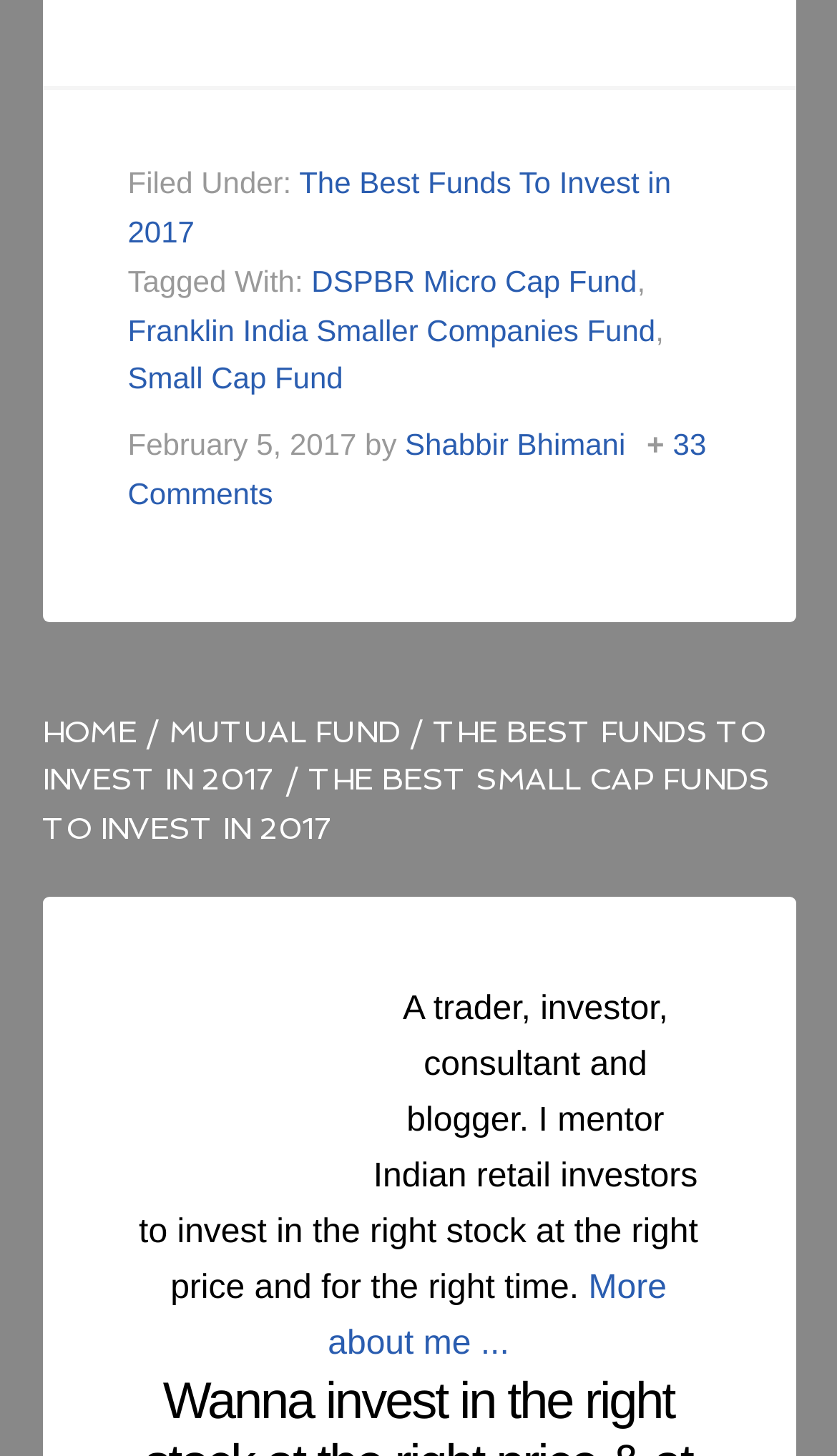Locate the bounding box coordinates of the clickable element to fulfill the following instruction: "view the author's profile". Provide the coordinates as four float numbers between 0 and 1 in the format [left, top, right, bottom].

[0.392, 0.872, 0.796, 0.935]